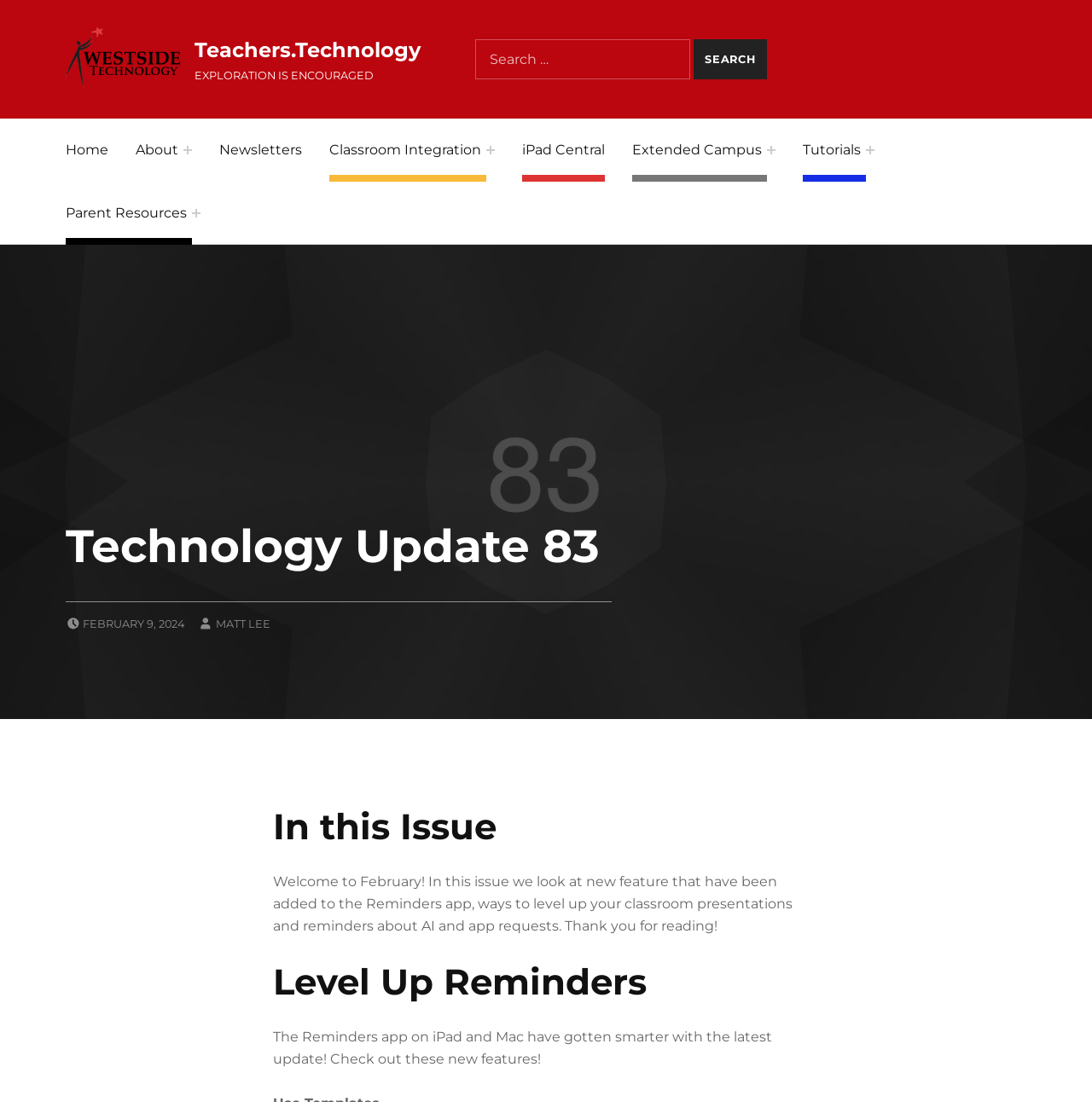Can you specify the bounding box coordinates of the area that needs to be clicked to fulfill the following instruction: "Read the newsletter"?

[0.06, 0.577, 0.071, 0.732]